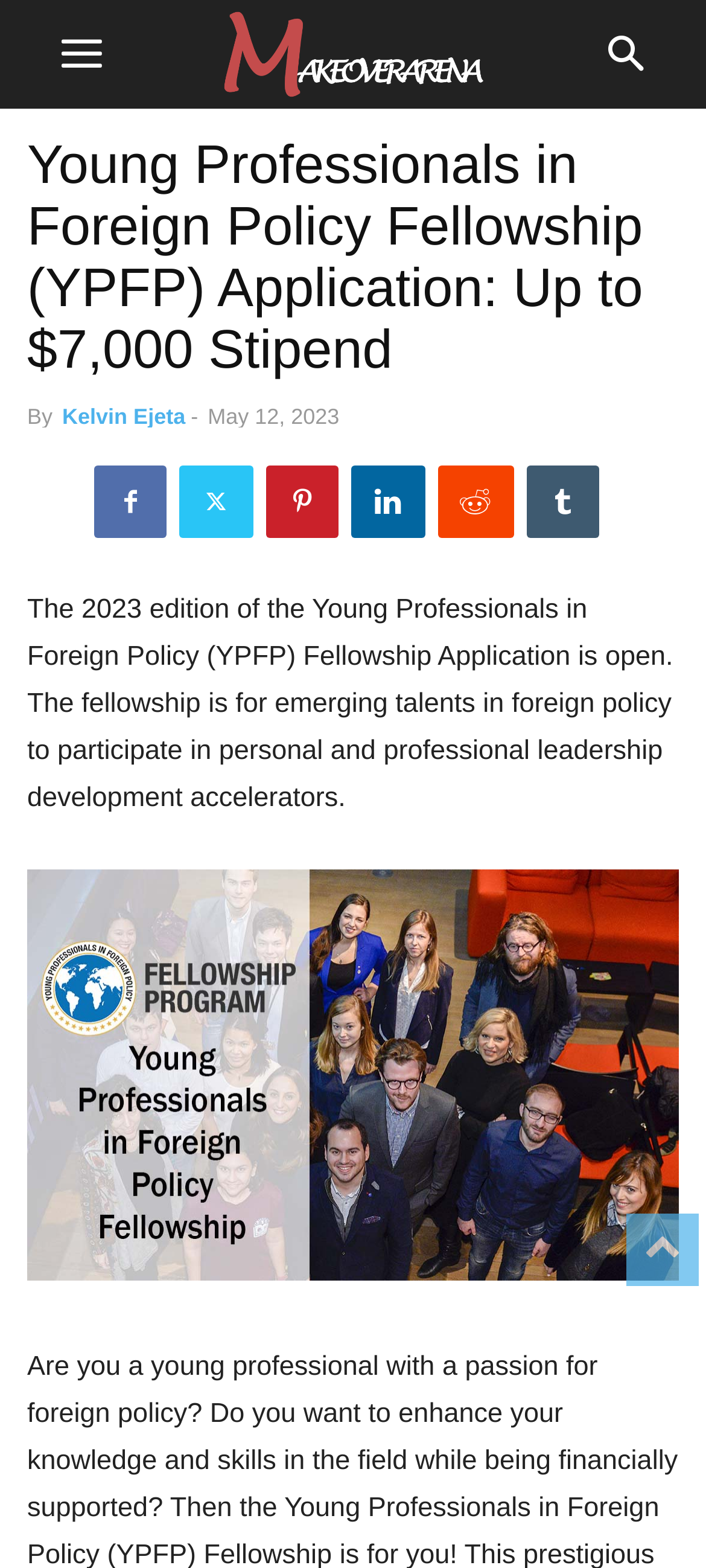Who wrote the article about the YPFP Fellowship?
Provide a detailed and extensive answer to the question.

The author's name can be found below the main heading, where it says 'By Kelvin Ejeta'.